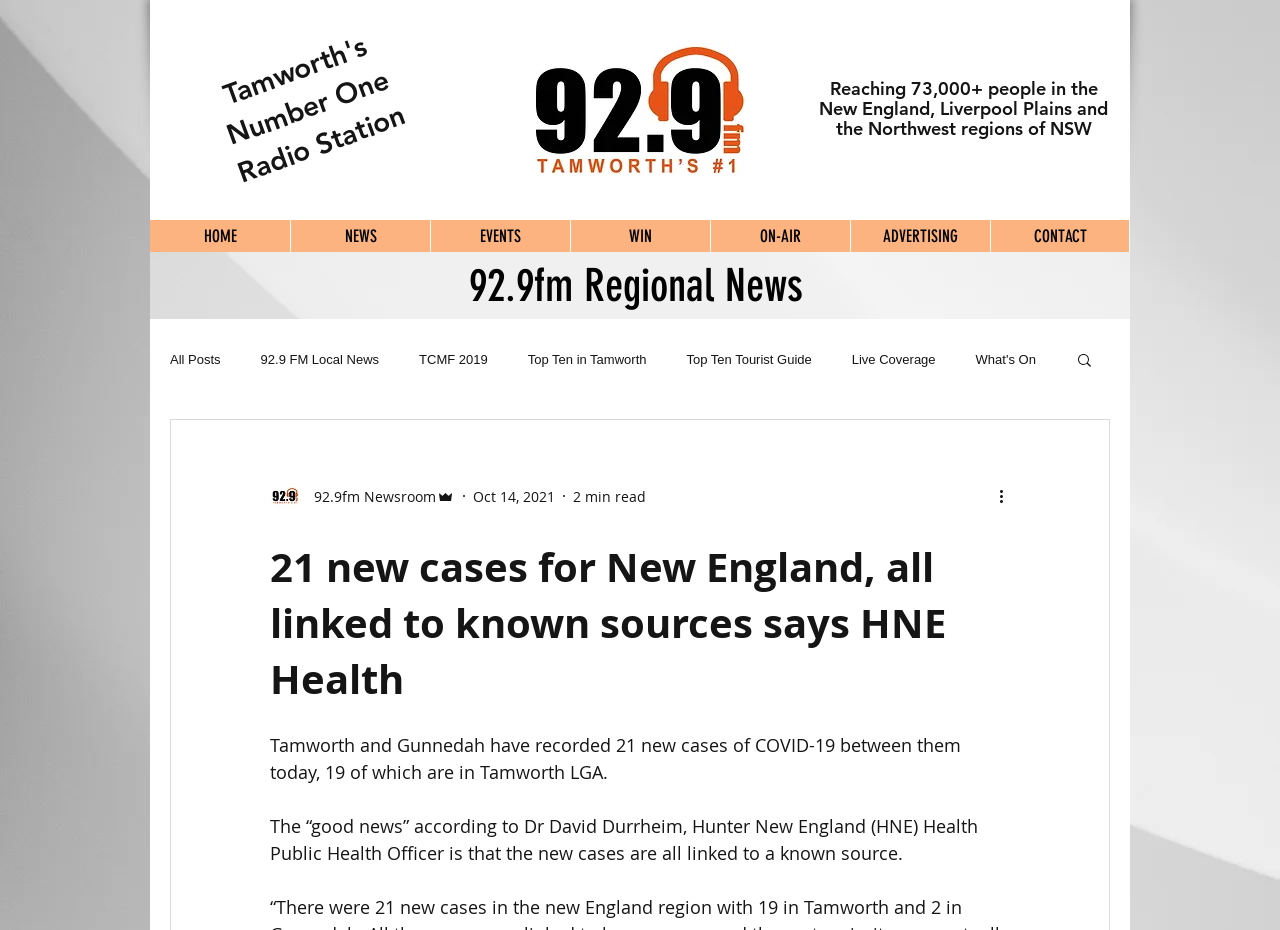Answer the question using only one word or a concise phrase: What is the occupation of Dr David Durrheim?

Public Health Officer